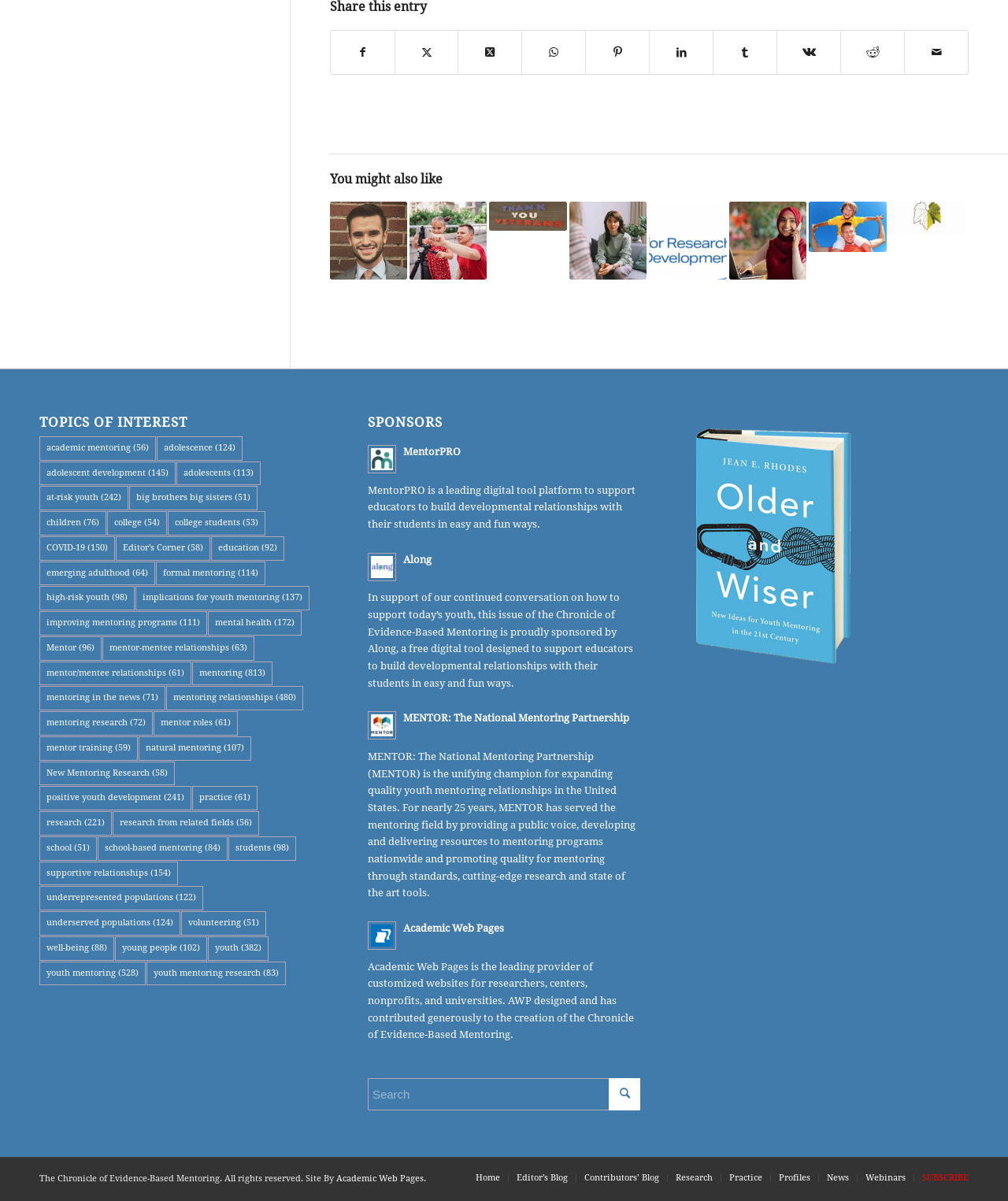Give a succinct answer to this question in a single word or phrase: 
What topics are listed under 'TOPICS OF INTEREST'?

Mentoring, education, etc.